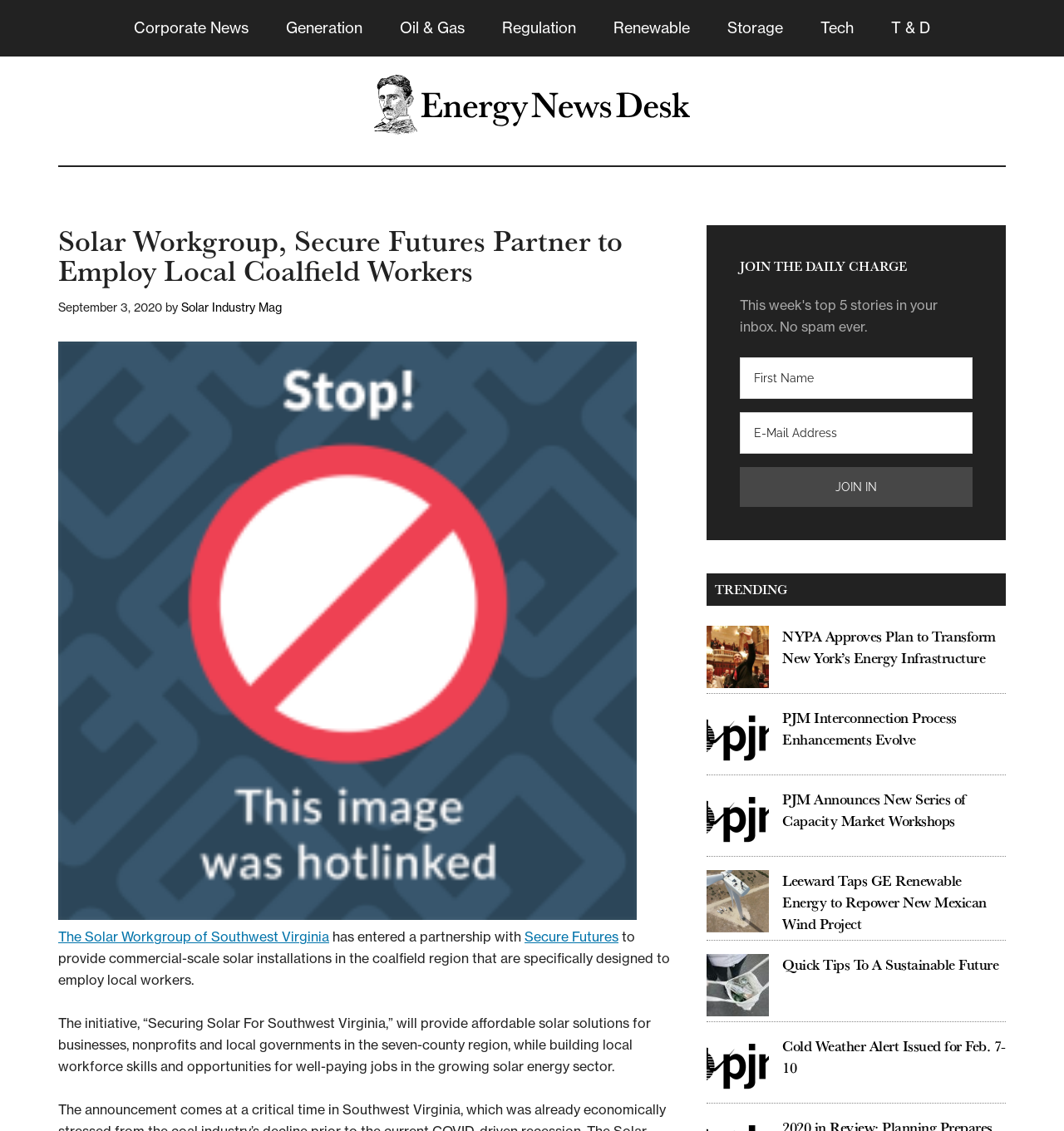Give a one-word or short-phrase answer to the following question: 
What is the topic of the article?

Solar energy